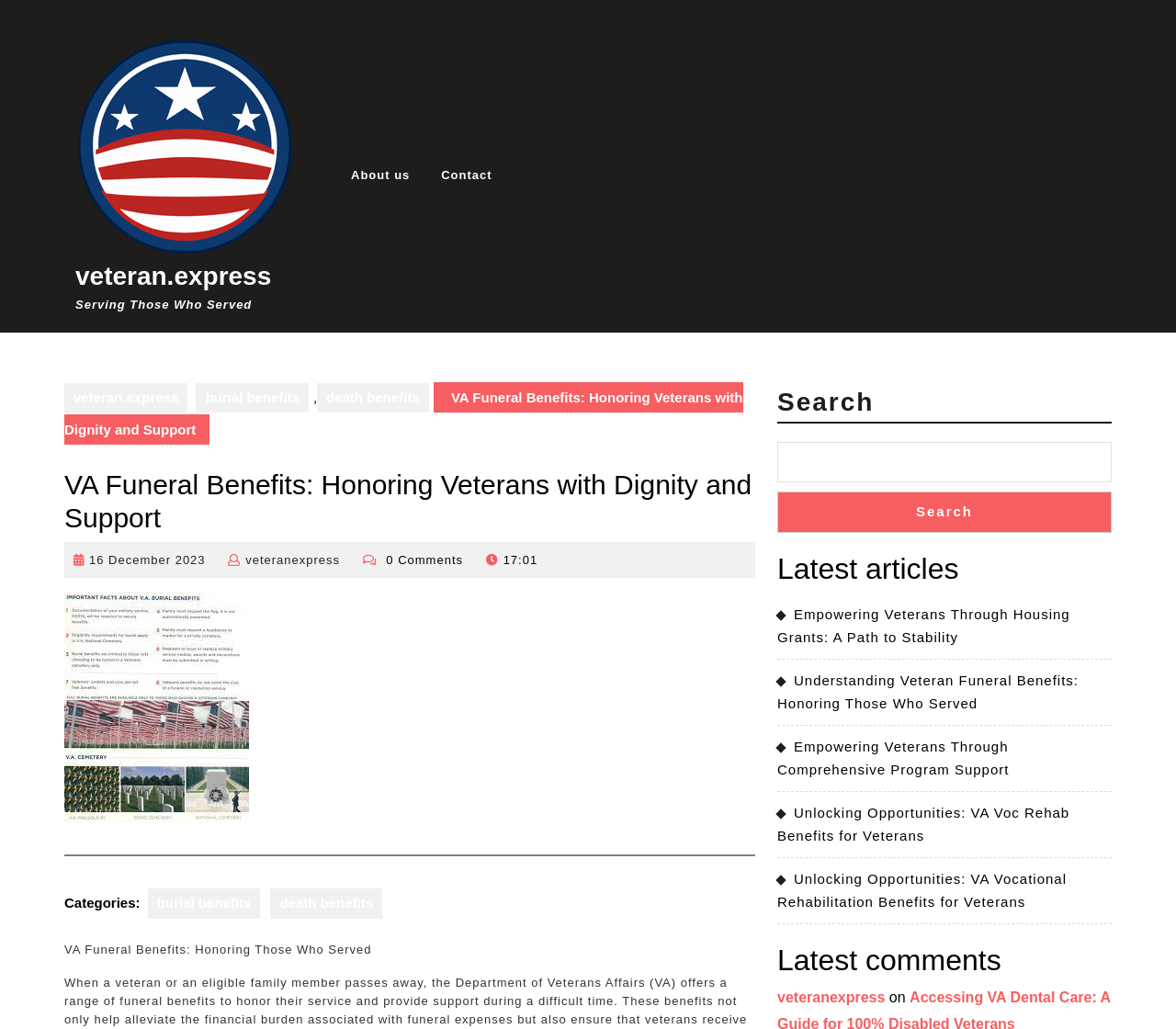Identify the bounding box coordinates for the UI element described as: "Contact".

[0.363, 0.162, 0.43, 0.179]